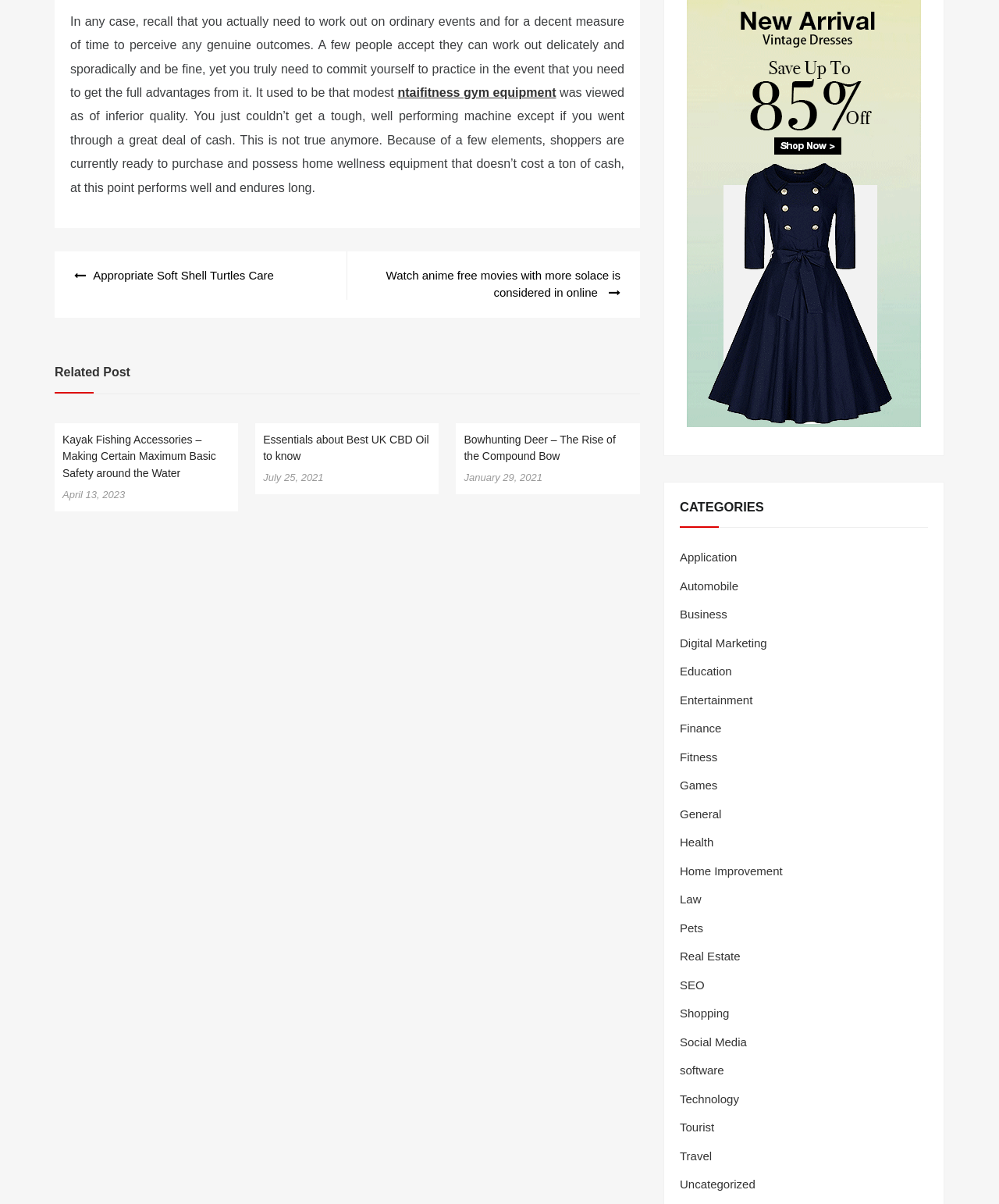Answer the question briefly using a single word or phrase: 
How many links are there in the 'Posts' navigation section?

2